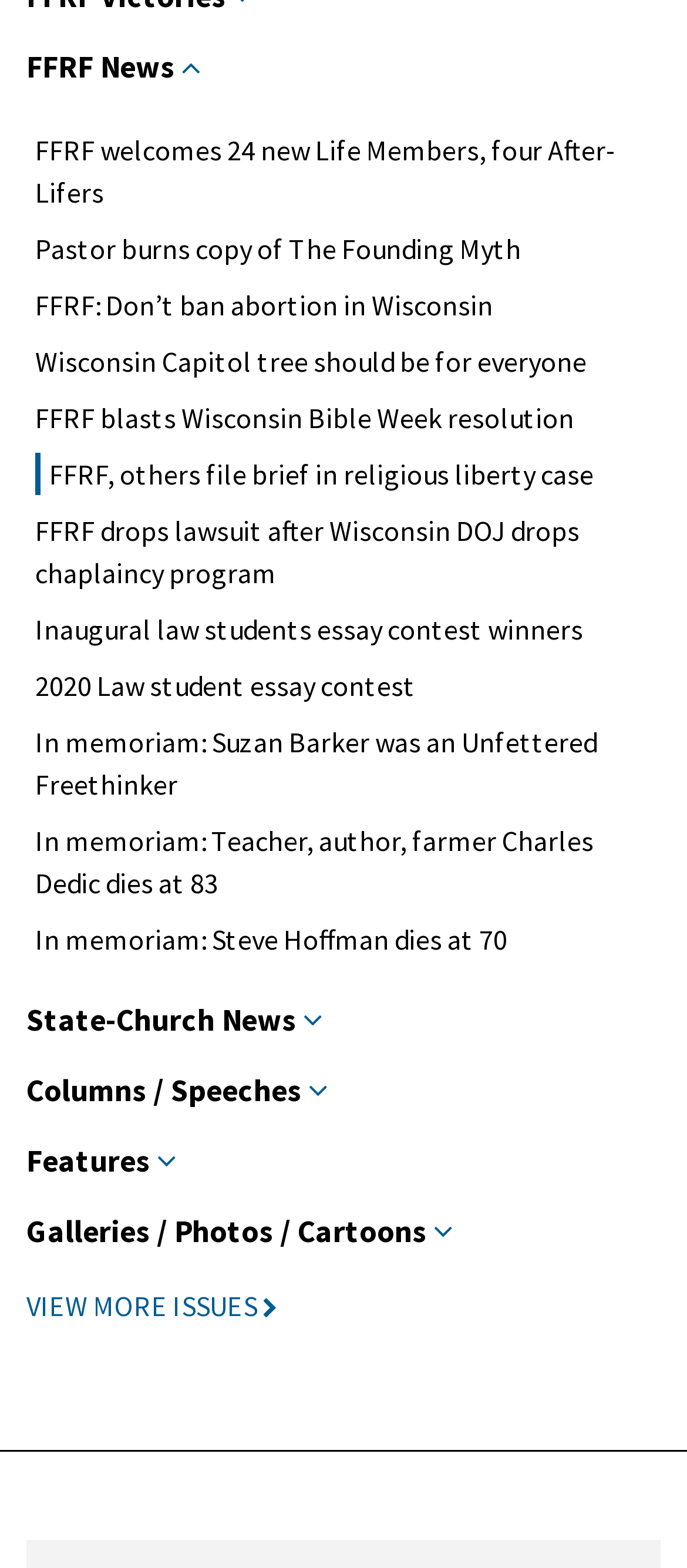Please predict the bounding box coordinates of the element's region where a click is necessary to complete the following instruction: "Explore State-Church News". The coordinates should be represented by four float numbers between 0 and 1, i.e., [left, top, right, bottom].

[0.038, 0.628, 0.962, 0.674]